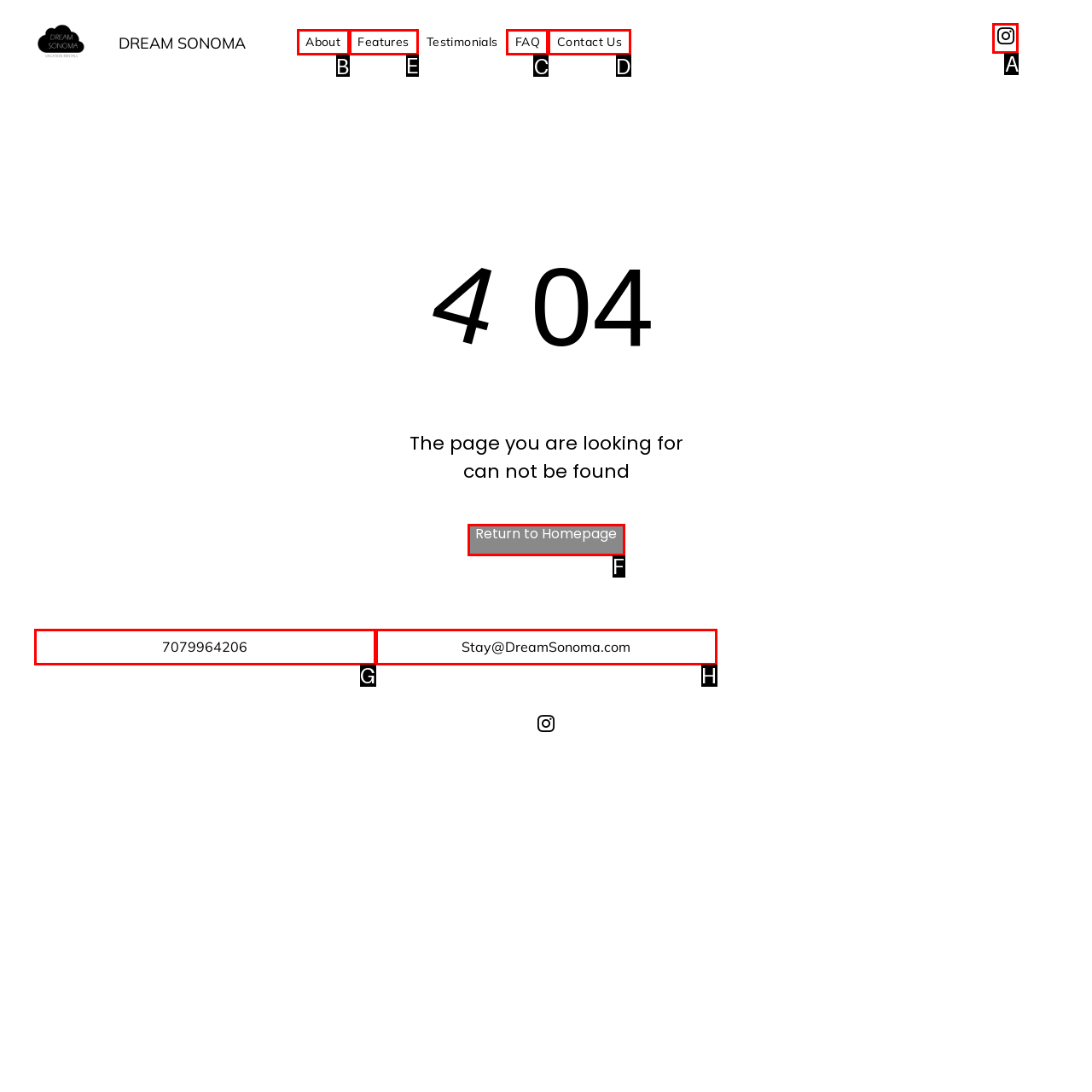Select the right option to accomplish this task: Go to Features. Reply with the letter corresponding to the correct UI element.

E